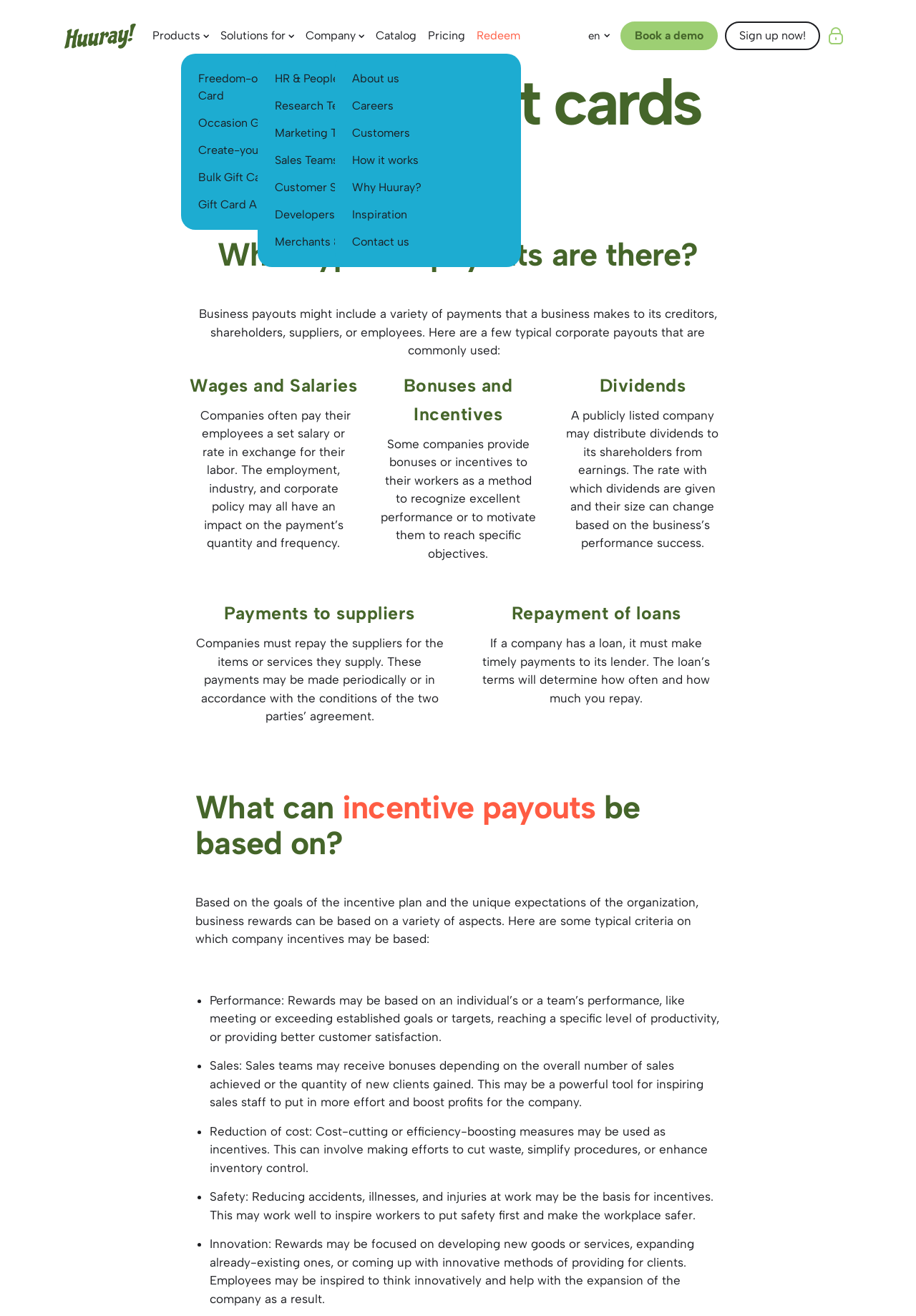Write a detailed summary of the webpage, including text, images, and layout.

This webpage is a comprehensive guide to using gift cards as payouts. At the top, there is a logo image and a "Home Link" next to it. Below that, there are several links to different sections of the website, including "Products", "Solutions for", "Company", and "Catalog". 

To the right of these links, there are three buttons with no text. Below these links and buttons, there are several categories of links, including "HR & People teams", "Research Teams", "Marketing Teams", and others. 

The main content of the webpage starts with a heading "Send our gift cards as payouts" followed by a subheading "What types of payouts are there?". Below this, there is a block of text explaining that business payouts can include various types of payments to creditors, shareholders, suppliers, or employees. 

The webpage then lists different types of payouts, including "Wages and Salaries", "Bonuses and Incentives", "Dividends", "Payments to suppliers", and "Repayment of loans". Each of these sections has a heading and a brief description of what it entails. 

Further down, there is a section titled "What can incentive payouts be based on?" which explains that business rewards can be based on various aspects, such as performance, sales, reduction of cost, safety, and innovation. This section includes a list with bullet points explaining each of these aspects in more detail. 

At the bottom of the webpage, there are several links, including "Book a demo", "Sign up now!", and a combobox to switch the language of the website. There is also a small image and a link to an unknown page.